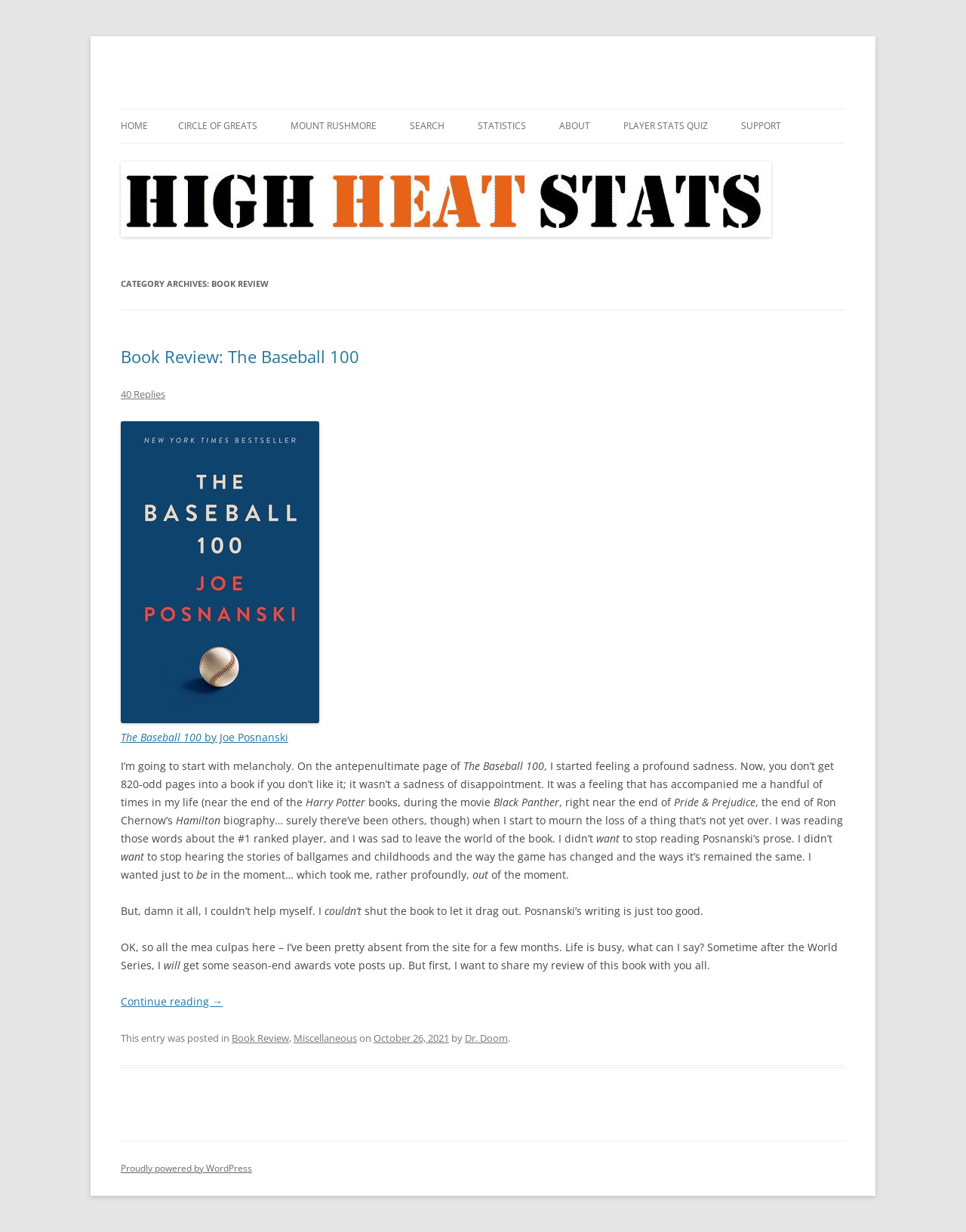Please locate the bounding box coordinates of the element's region that needs to be clicked to follow the instruction: "Read the book review of 'The Baseball 100'". The bounding box coordinates should be provided as four float numbers between 0 and 1, i.e., [left, top, right, bottom].

[0.125, 0.281, 0.875, 0.298]